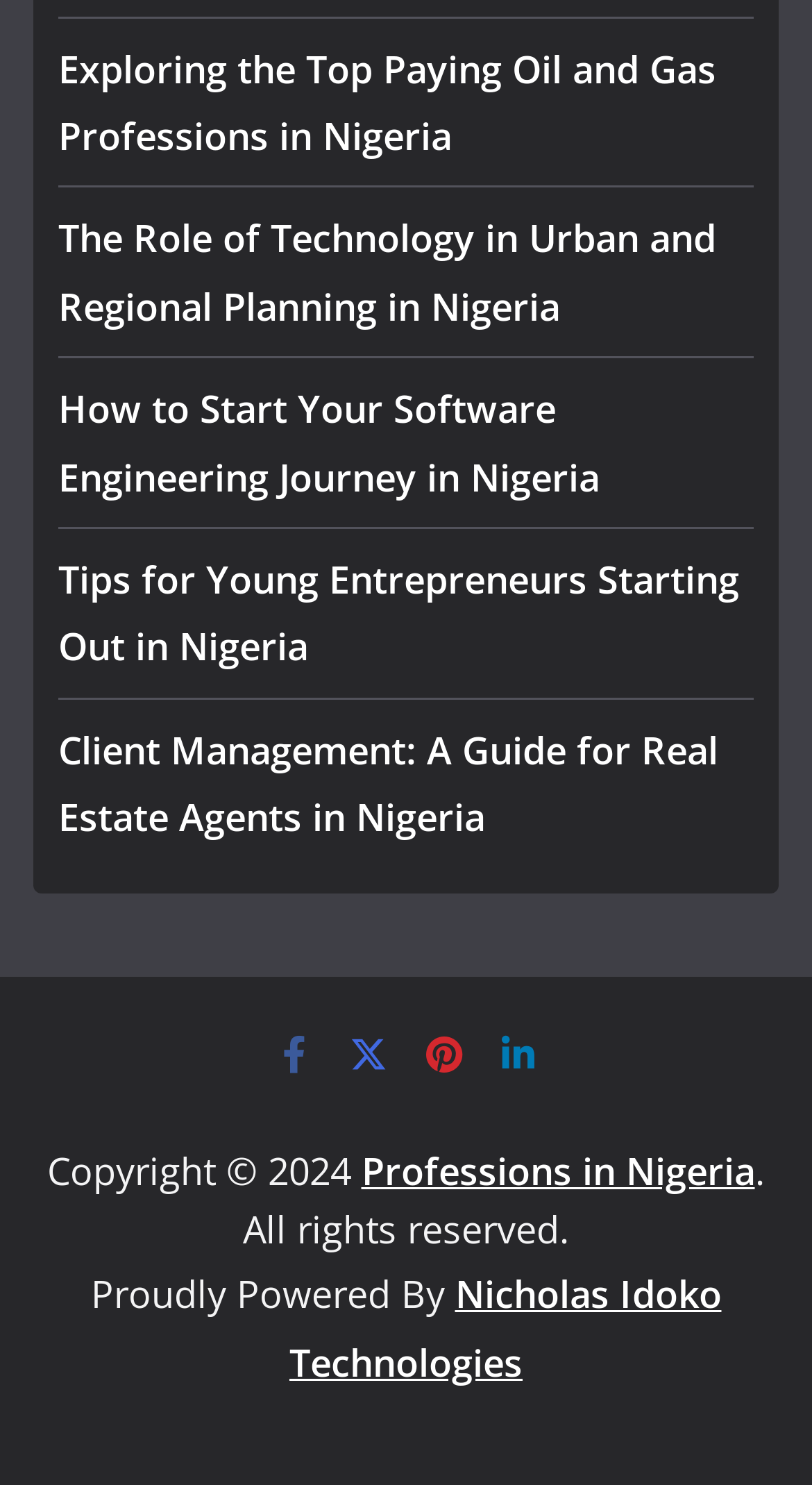Determine the bounding box for the UI element as described: "Nicholas Idoko Technologies". The coordinates should be represented as four float numbers between 0 and 1, formatted as [left, top, right, bottom].

[0.356, 0.854, 0.888, 0.933]